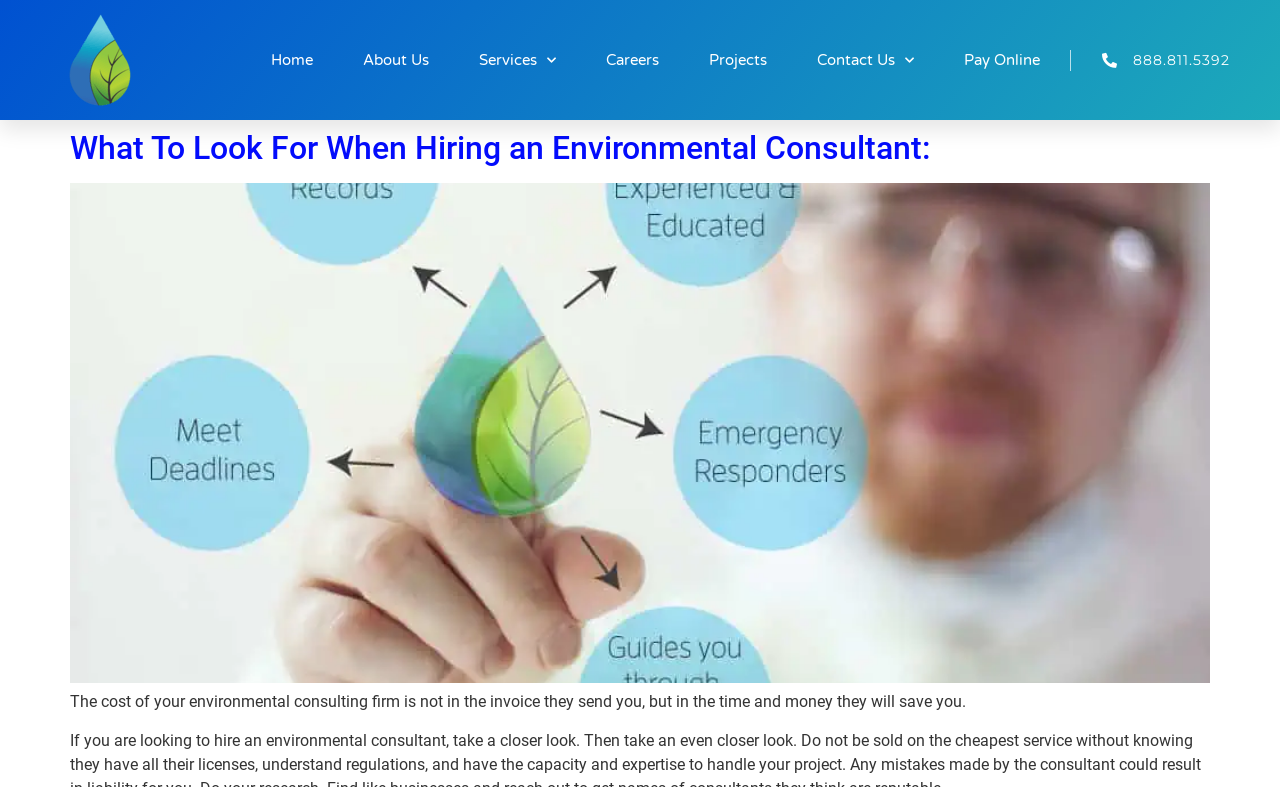Give a short answer using one word or phrase for the question:
How many articles are displayed on the webpage?

1